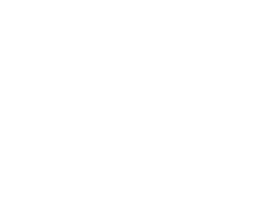What process is used to produce aluminum ingots?
Provide a thorough and detailed answer to the question.

The image is situated alongside information highlighting the role of degassing in refining the purity of the aluminum ingots, which are produced through hot top casting—a process noted for its efficiency and quality outcomes.